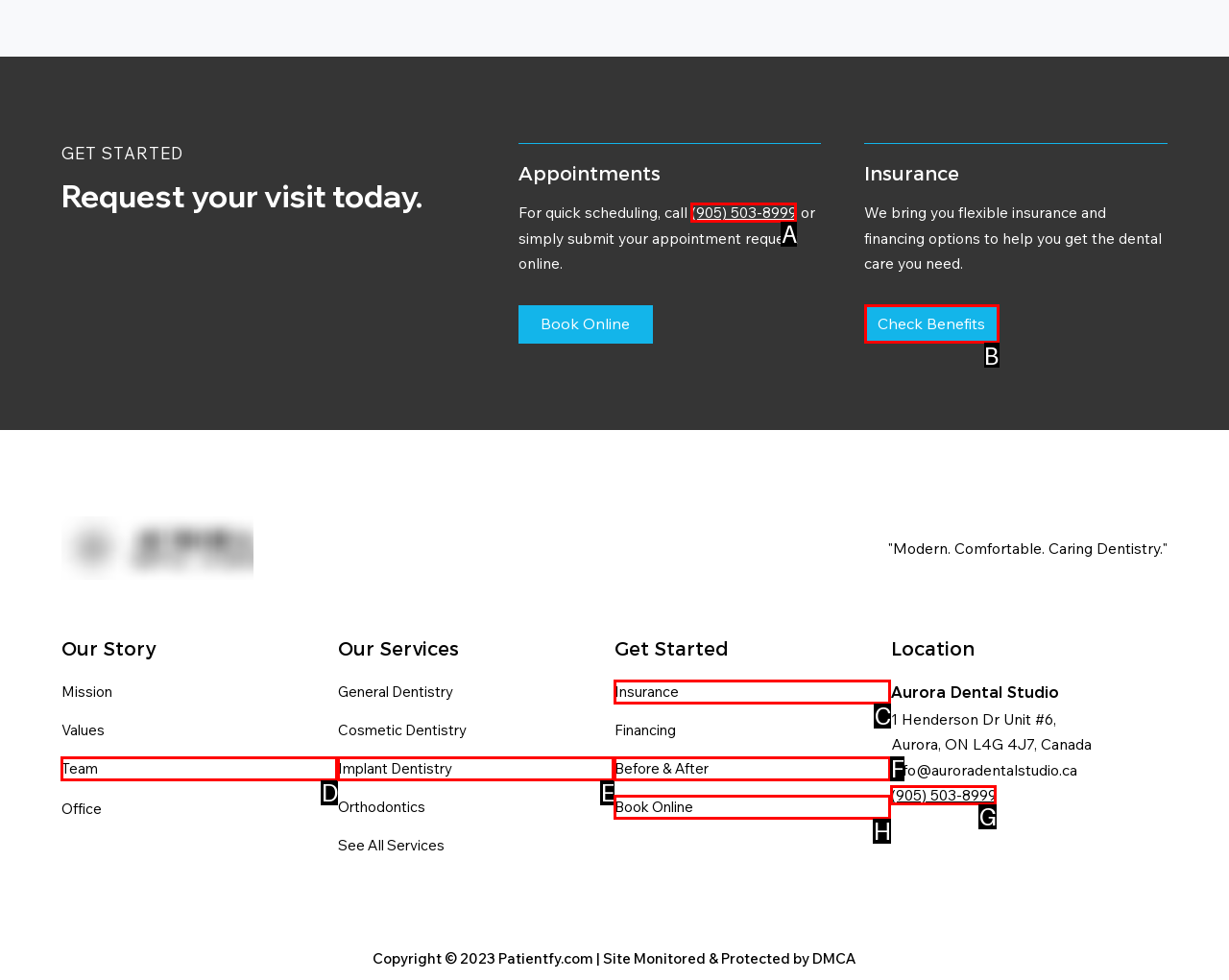Select the option that matches this description: Insurance
Answer by giving the letter of the chosen option.

C